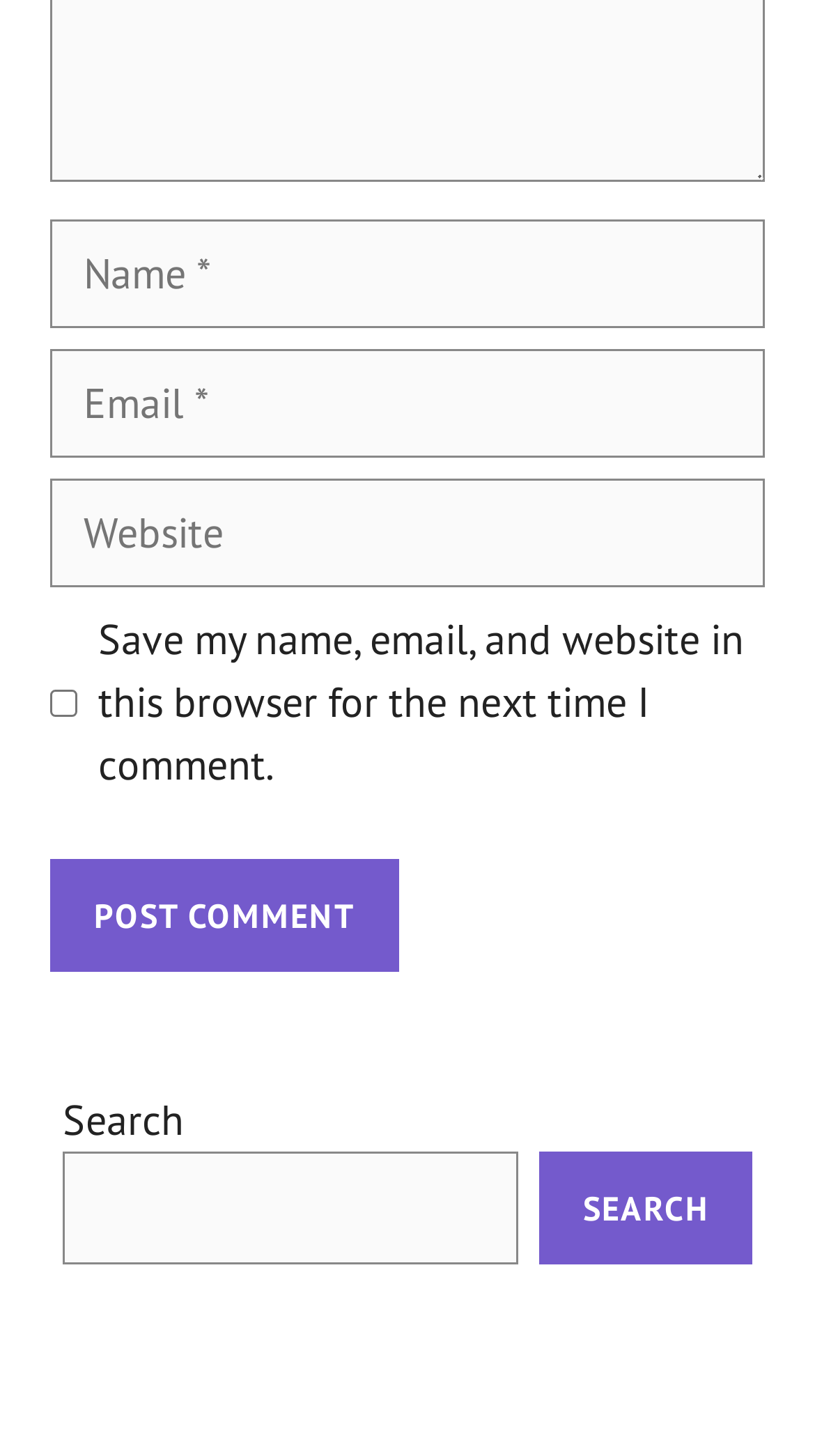How many textboxes are required?
Using the image as a reference, answer the question in detail.

There are three textboxes in total, labeled 'Name', 'Email', and 'Website'. The 'Name' and 'Email' textboxes are marked as required, while the 'Website' textbox is not.